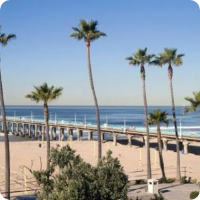Provide a comprehensive description of the image.

The image captures a scenic view of a beachfront in sunny Los Angeles, showcasing a clear blue sky and the calming ocean waves. In the foreground, tall palm trees sway gently, framing the sandy beach, which invites relaxation and leisure. A wooden pier extends into the water, symbolizing the iconic coastal lifestyle of Southern California. This picturesque setting is ideal for those seeking a tranquil escape, reflecting the charm and beauty of the area surrounding The Proud Bird Hotels.